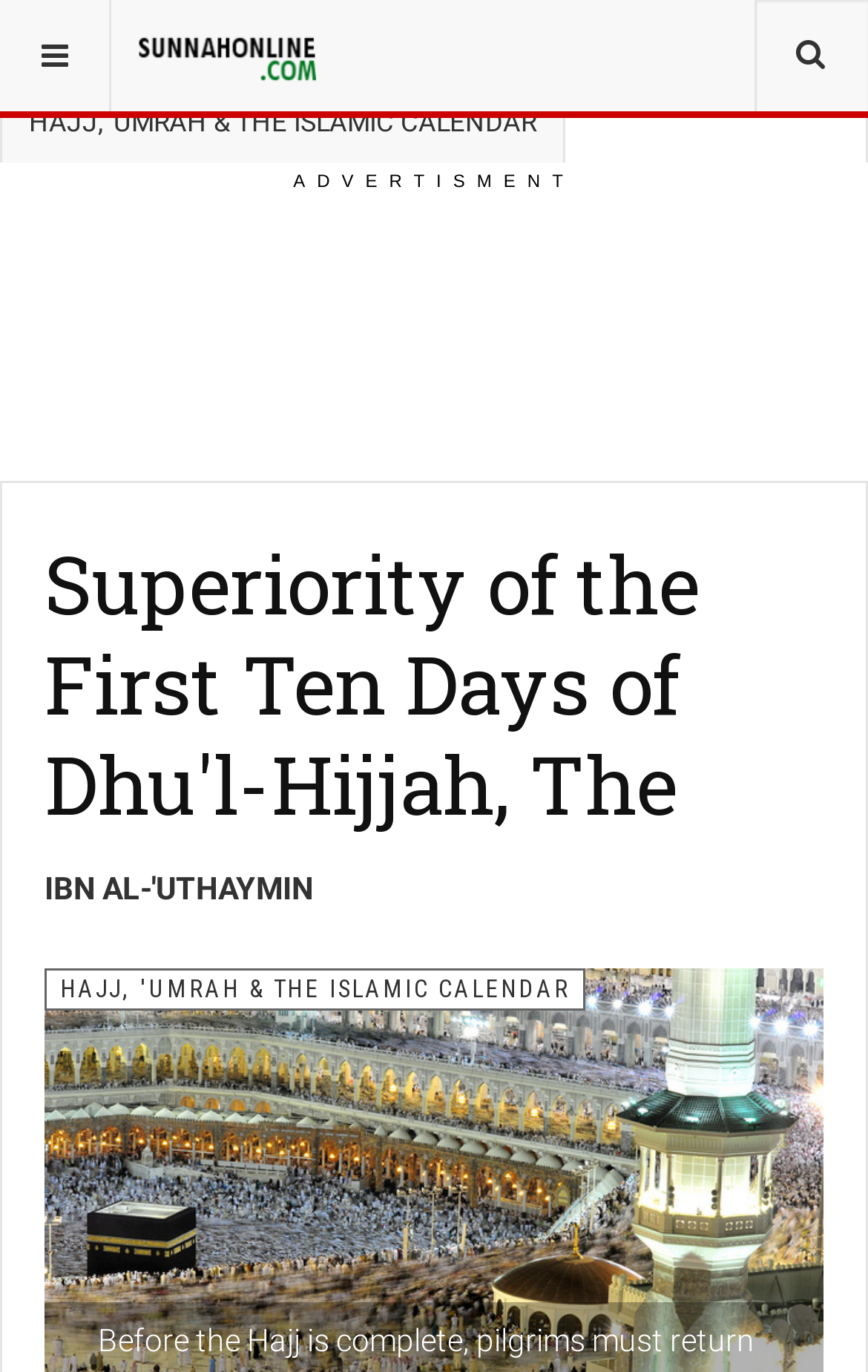Detail the features and information presented on the webpage.

The webpage is about the superiority of the first ten days of Dhu'l-Hijjah, the final month of the Islamic calendar. At the top, there is a textbox and a button on the left, followed by a link to SunnahOnline.com, which includes an image. Below this, there is a static text "YOU ARE HERE:" and a series of links, including "HOME", "LIBRARY", and "HAJJ, 'UMRAH & THE ISLAMIC CALENDAR".

On the right side, there is an advertisement section, marked as "ADVERTISMENT", which contains an iframe. Below this, there is a static text and a header that displays the title "Superiority of the First Ten Days of Dhu'l-Hijjah, The". This title is also a link.

Under the title, there is a description list that provides information about the article. The category of the article is listed as "HAJJ, 'UMRAH & THE ISLAMIC CALENDAR". Overall, the webpage has a simple layout with a focus on presenting the article's content.